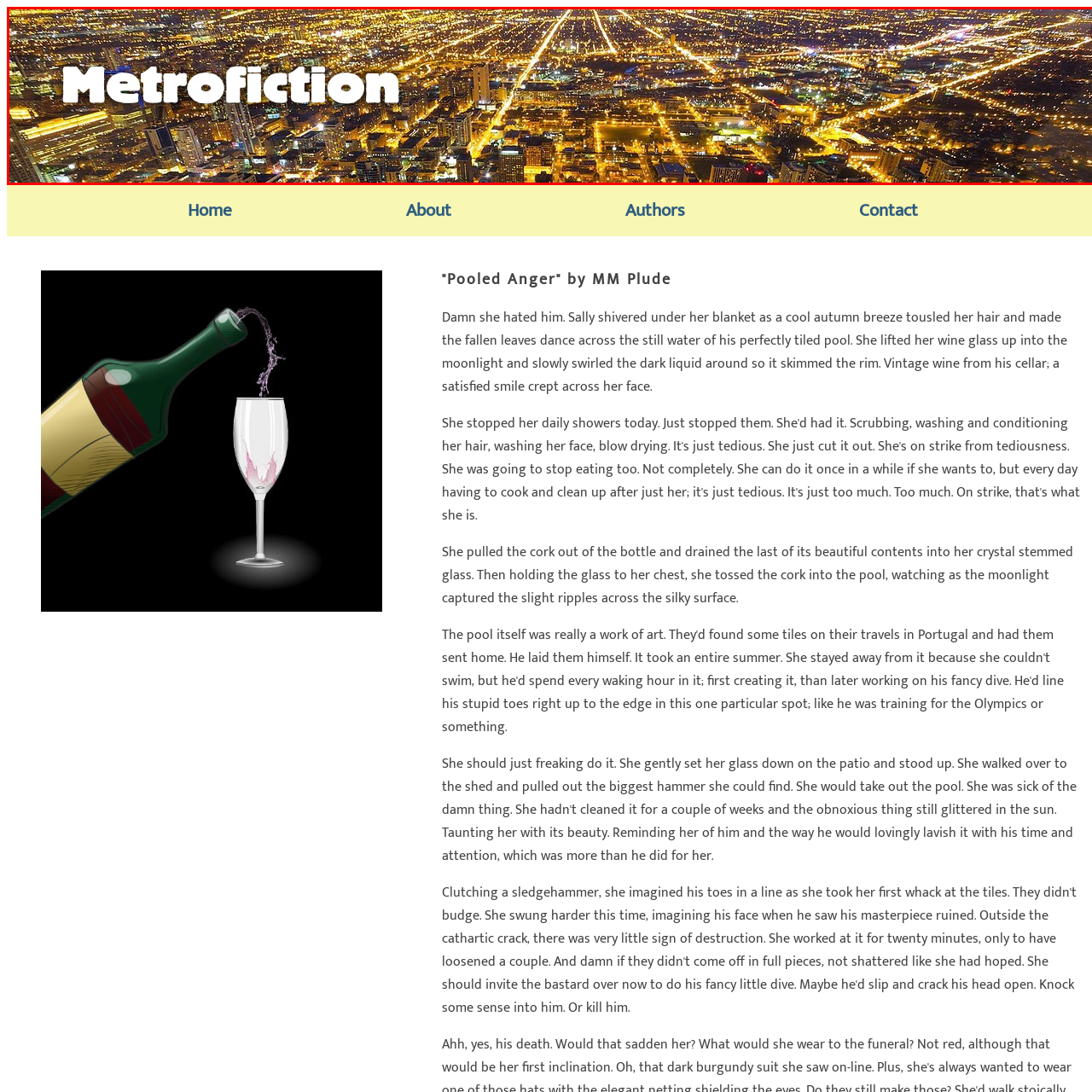Direct your attention to the red-outlined image and answer the question in a word or phrase: What time of day is depicted in the image?

Night